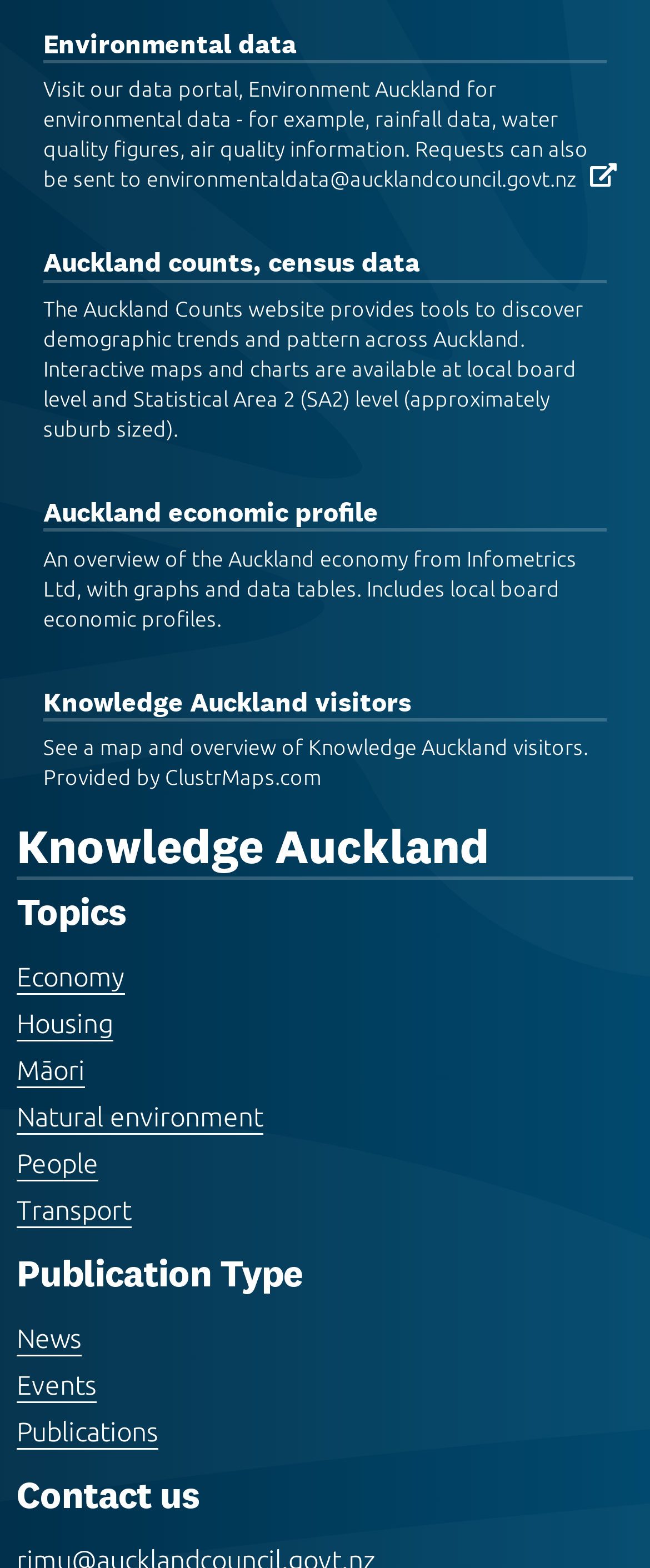Please specify the coordinates of the bounding box for the element that should be clicked to carry out this instruction: "Browse Knowledge Auckland visitors". The coordinates must be four float numbers between 0 and 1, formatted as [left, top, right, bottom].

[0.026, 0.42, 0.974, 0.522]